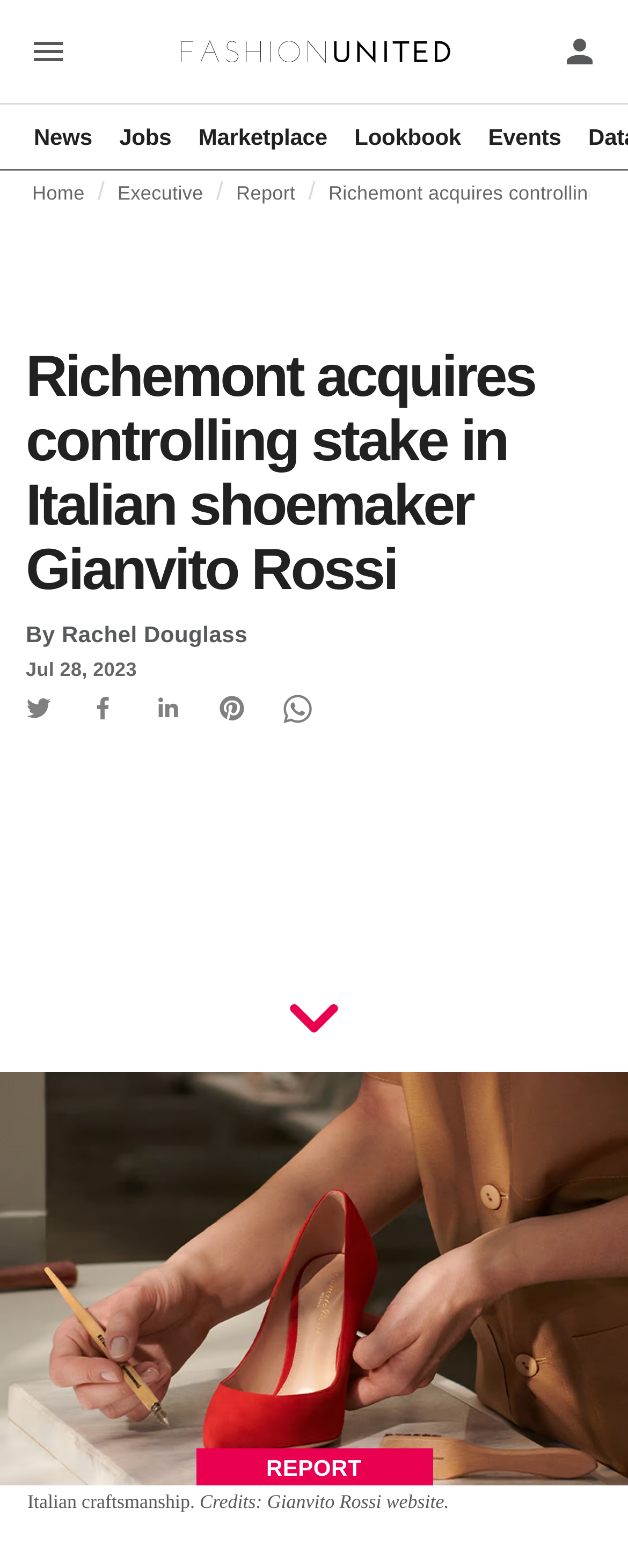Determine the primary headline of the webpage.

Richemont acquires controlling stake in Italian shoemaker Gianvito Rossi